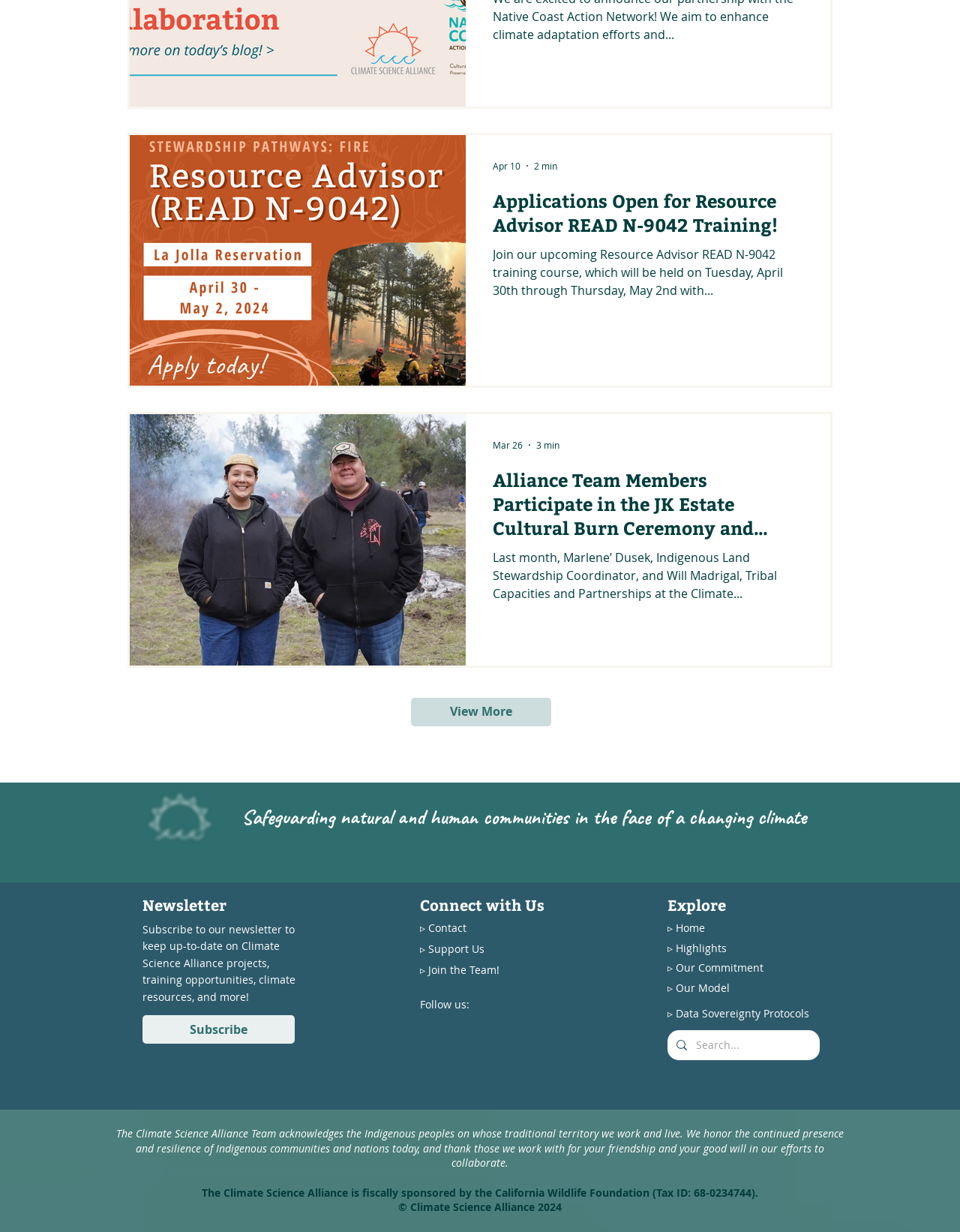Determine the bounding box coordinates of the target area to click to execute the following instruction: "Contact us."

[0.438, 0.747, 0.583, 0.76]